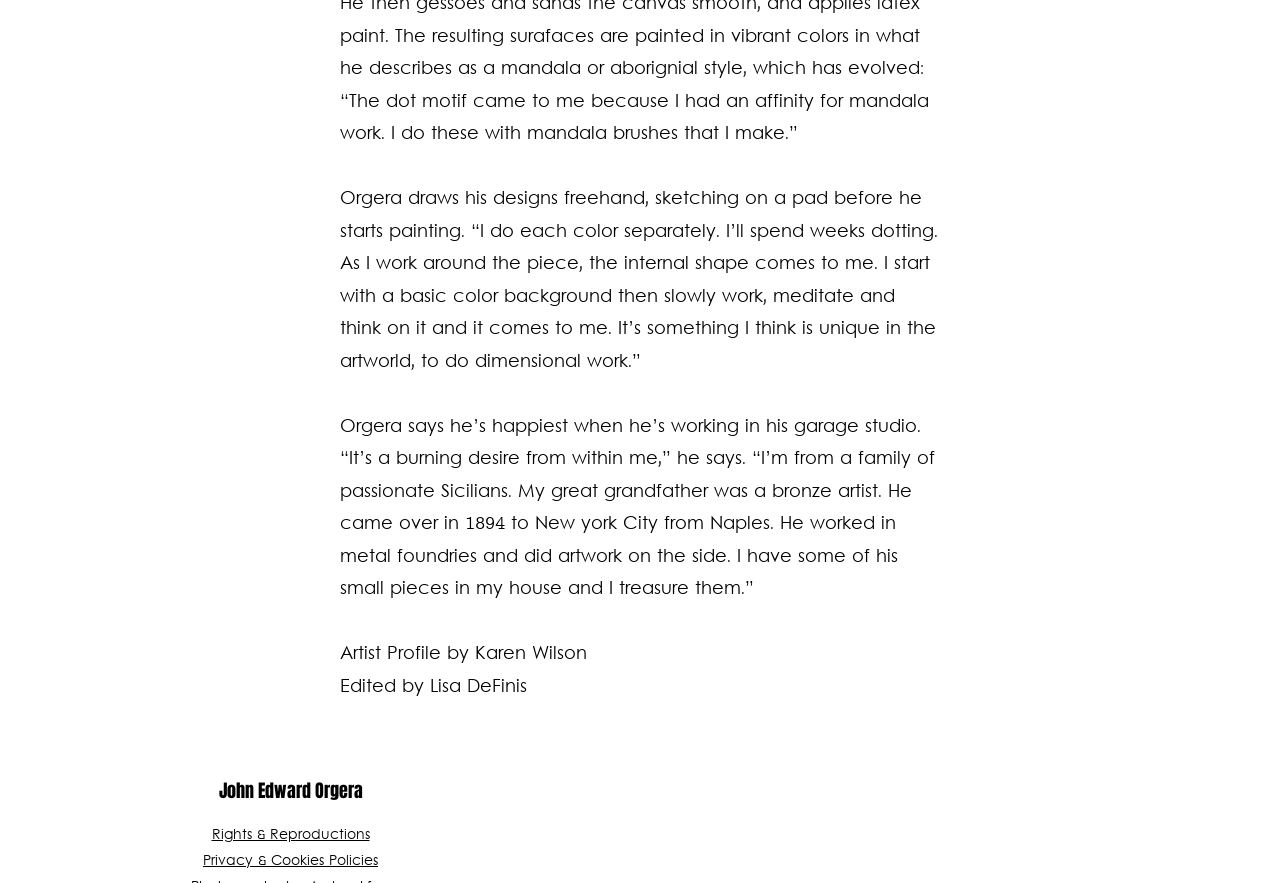Based on the image, please respond to the question with as much detail as possible:
Where does Orgera work on his art?

According to the text 'Orgera says he’s happiest when he’s working in his garage studio.', it can be concluded that Orgera works on his art in his garage studio.